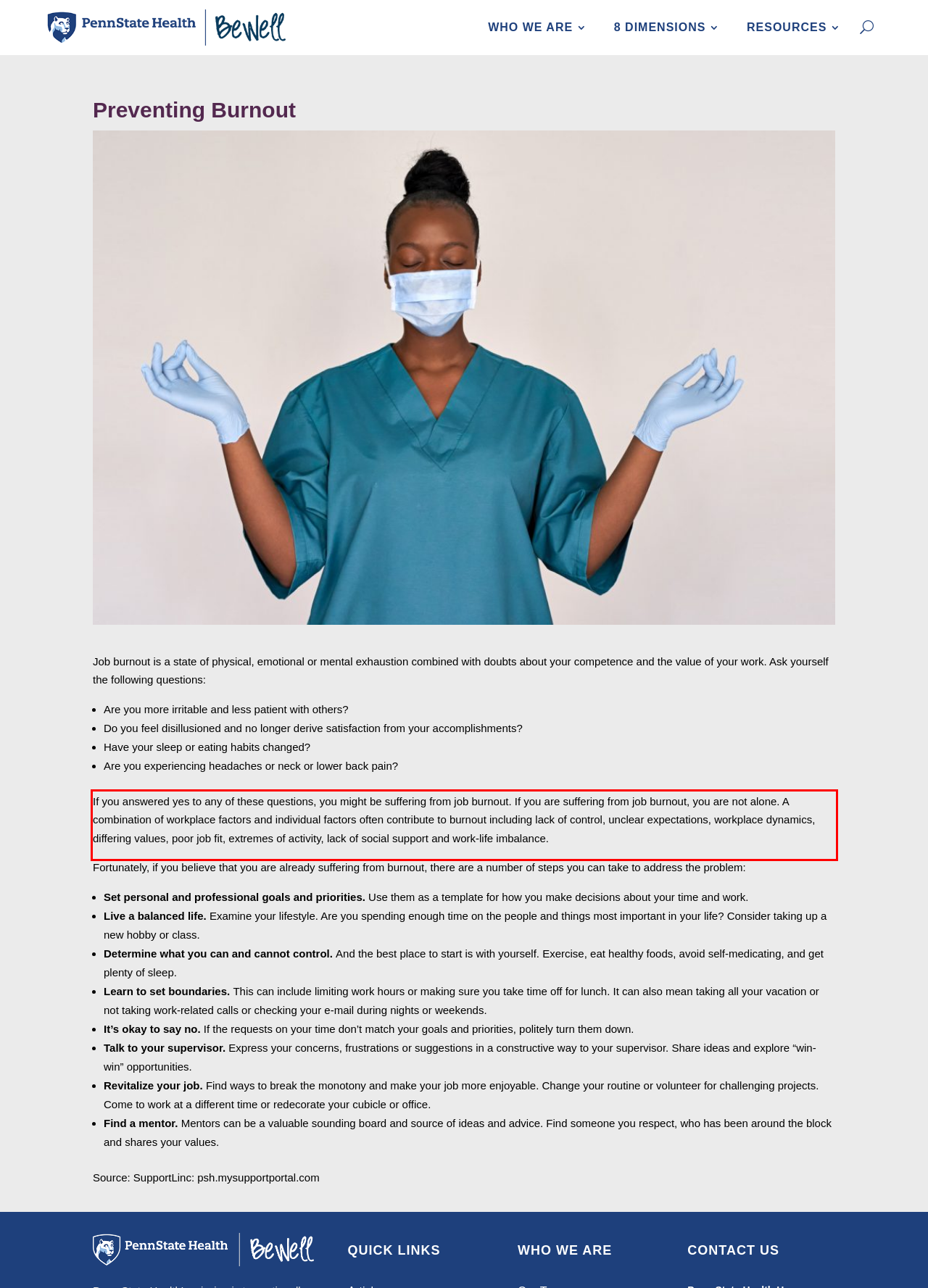Please examine the screenshot of the webpage and read the text present within the red rectangle bounding box.

If you answered yes to any of these questions, you might be suffering from job burnout. If you are suffering from job burnout, you are not alone. A combination of workplace factors and individual factors often contribute to burnout including lack of control, unclear expectations, workplace dynamics, differing values, poor job fit, extremes of activity, lack of social support and work-life imbalance.